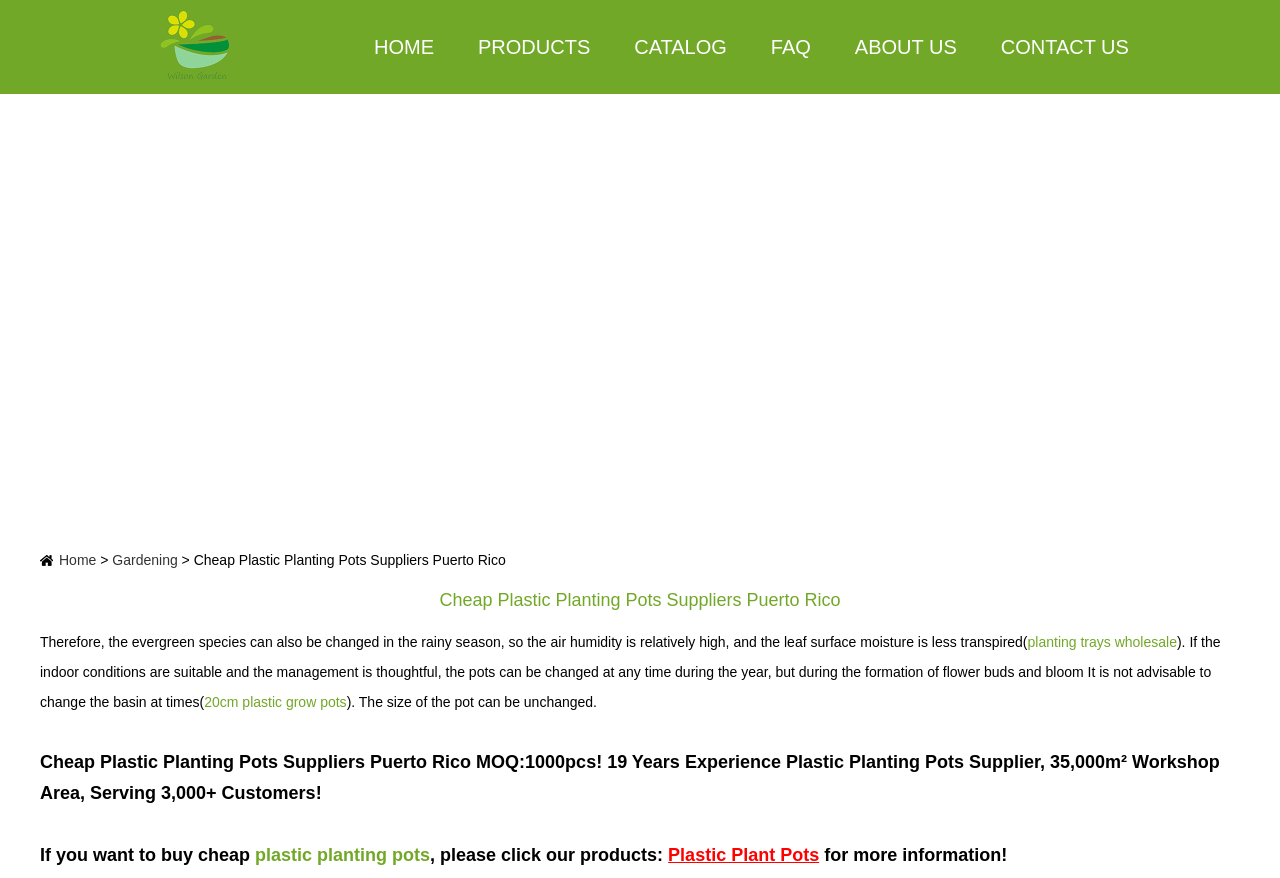Please specify the coordinates of the bounding box for the element that should be clicked to carry out this instruction: "Learn more about planting trays wholesale". The coordinates must be four float numbers between 0 and 1, formatted as [left, top, right, bottom].

[0.803, 0.722, 0.919, 0.74]